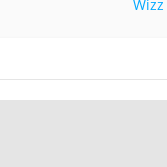Answer the following query concisely with a single word or phrase:
What industry is reflected in the context?

Aerospace industry